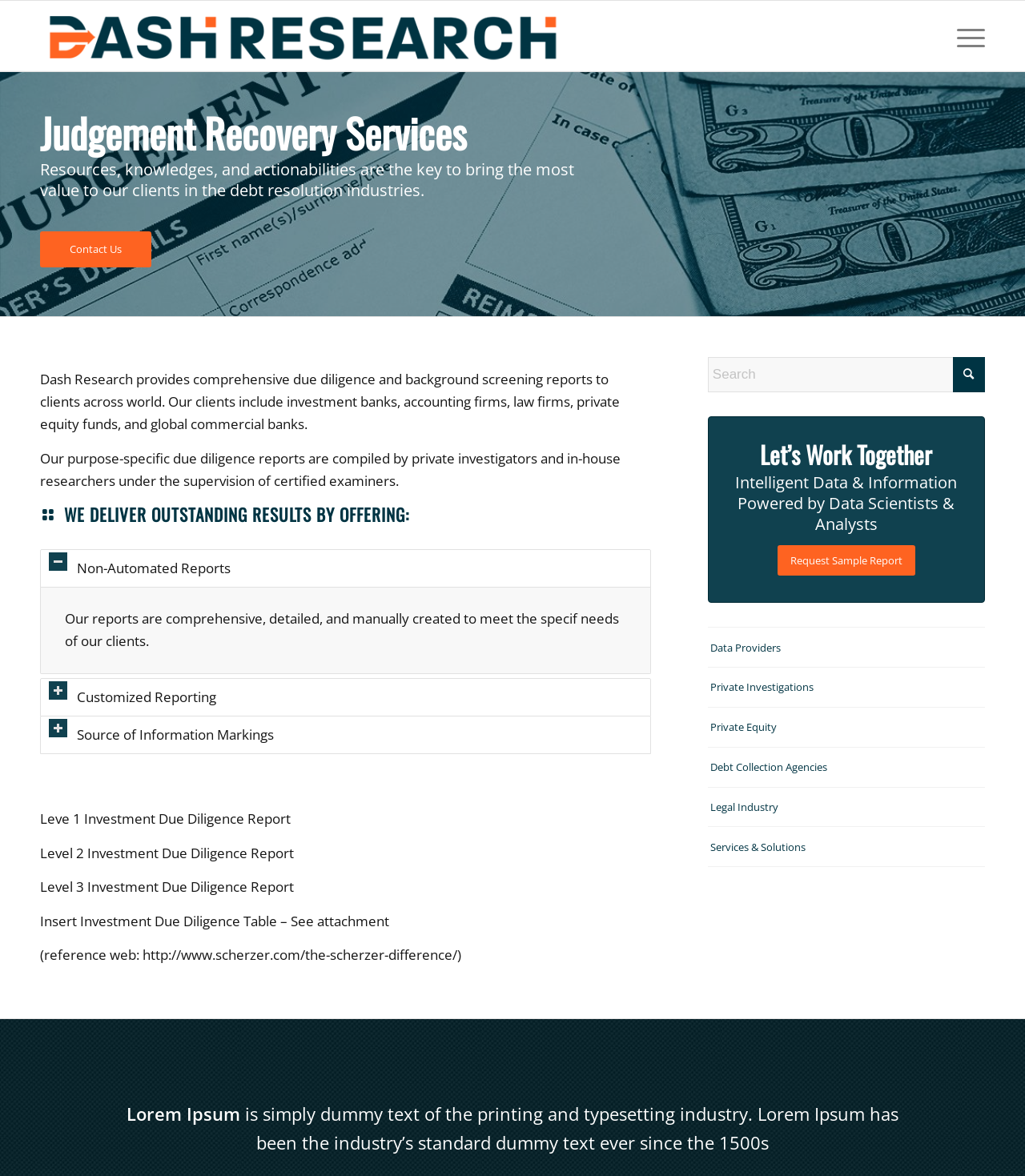Please determine the bounding box coordinates of the section I need to click to accomplish this instruction: "Click on the 'Request Sample Report' link".

[0.759, 0.463, 0.893, 0.49]